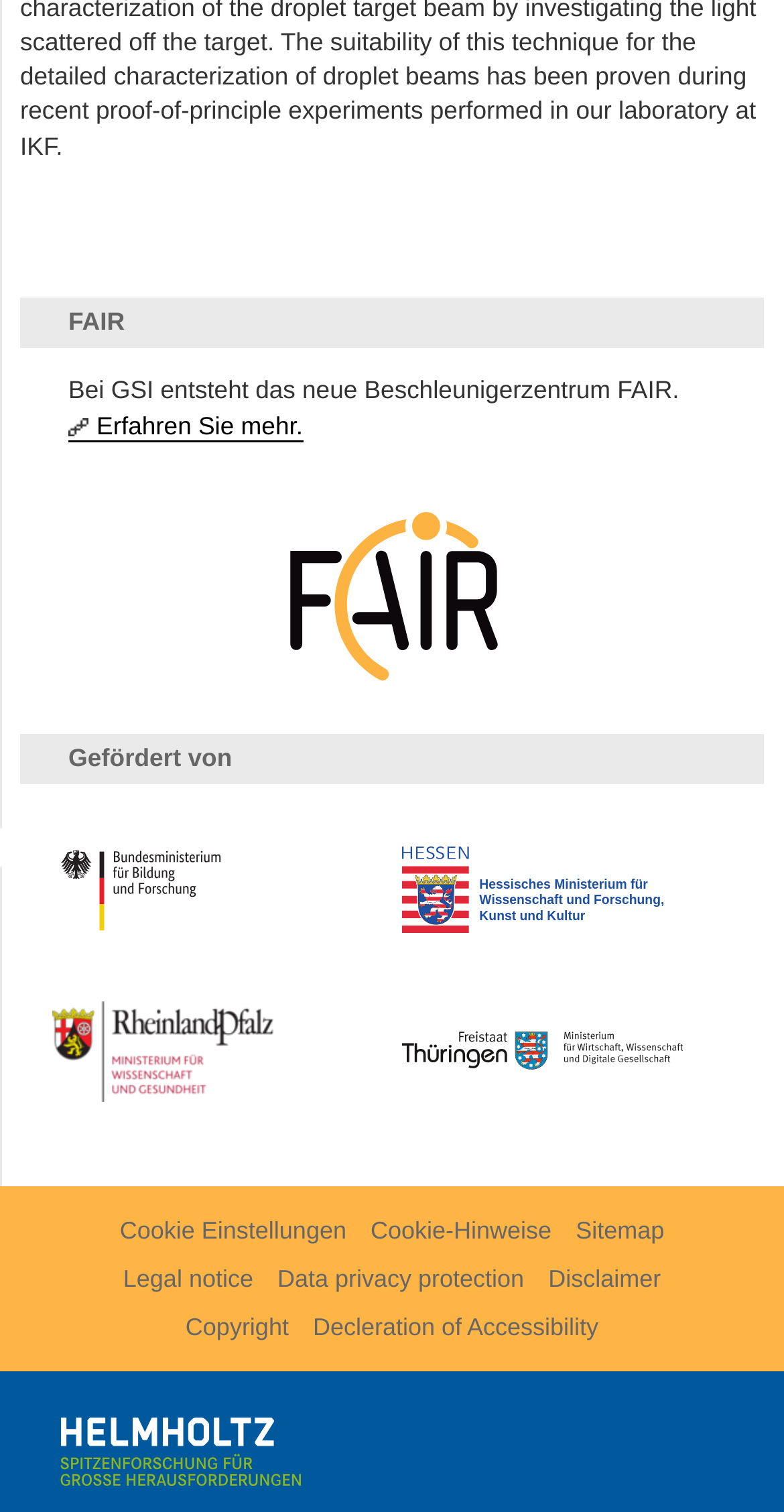Identify the bounding box coordinates of the part that should be clicked to carry out this instruction: "View the sitemap".

[0.719, 0.797, 0.863, 0.829]